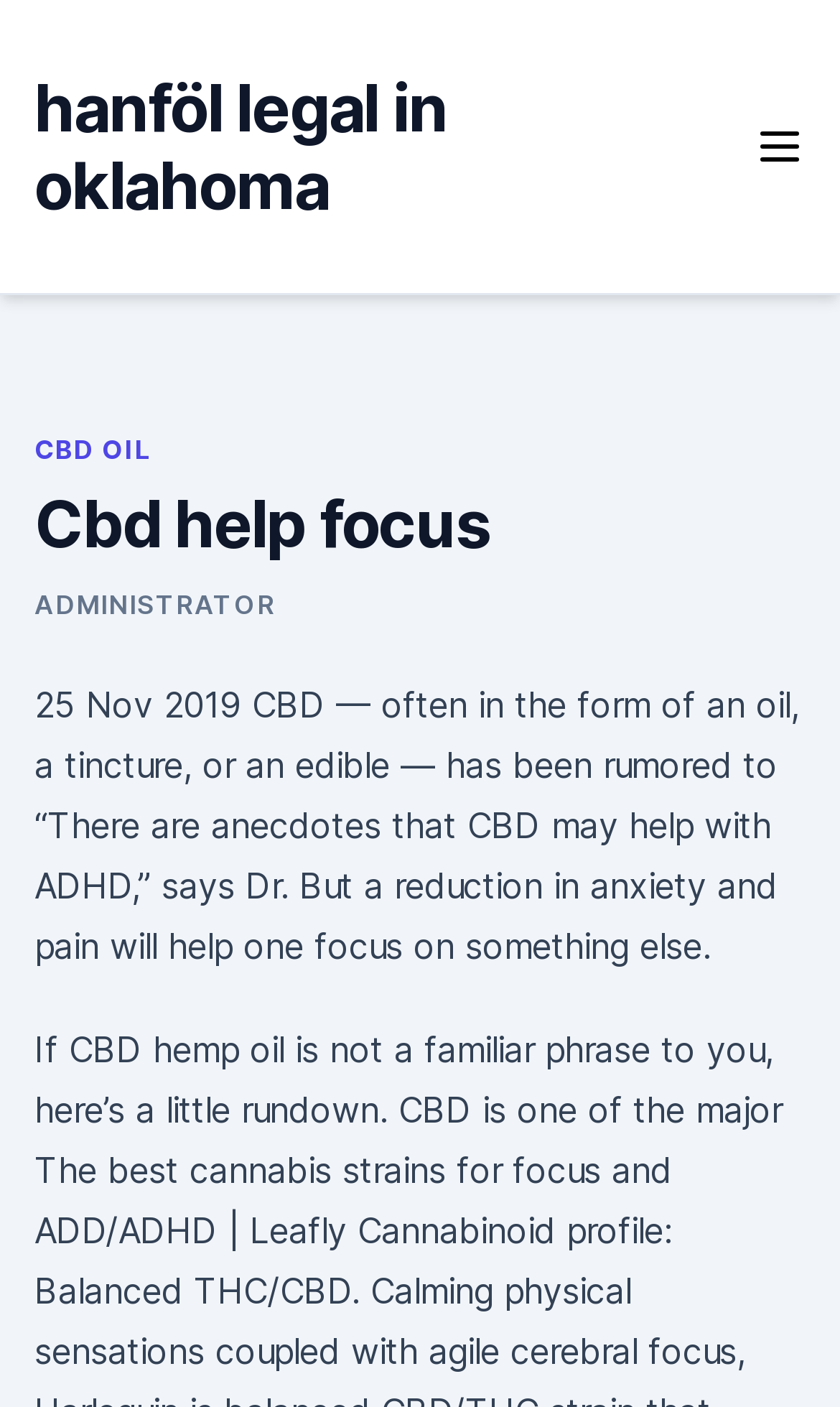Extract the heading text from the webpage.

Cbd help focus